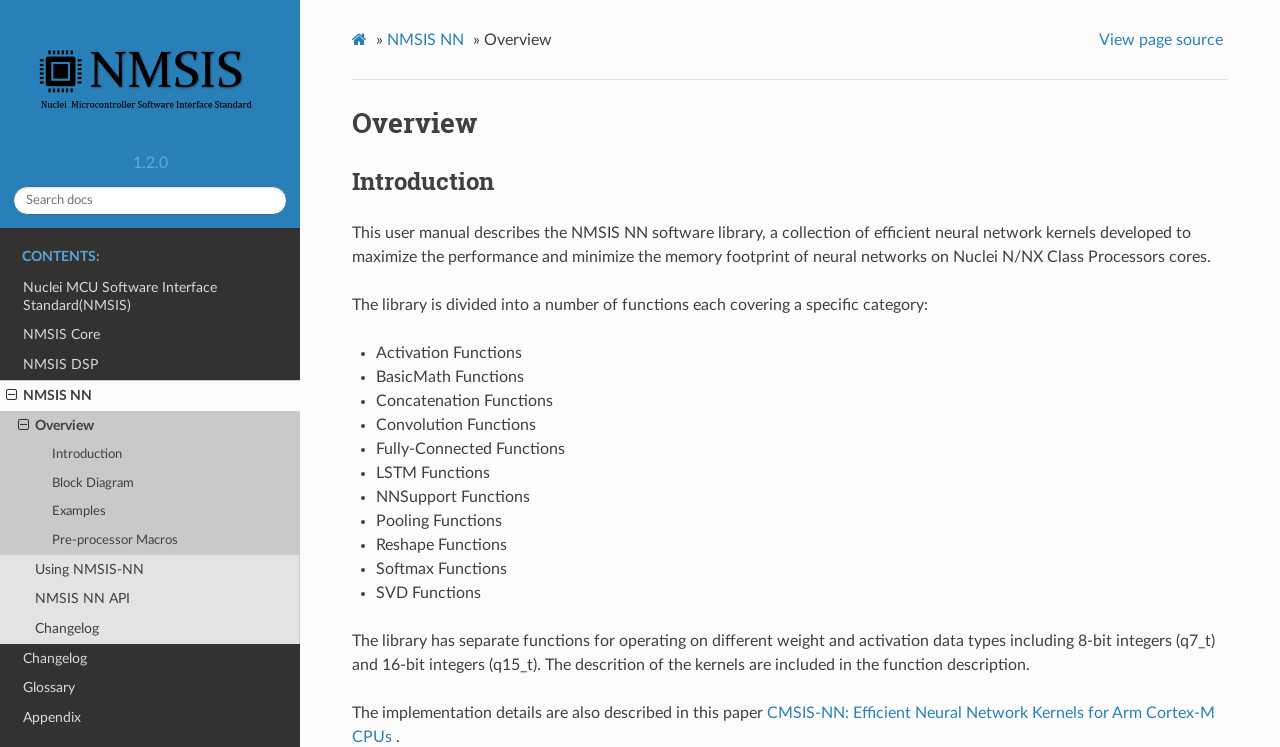Please determine the bounding box coordinates of the section I need to click to accomplish this instruction: "View page source".

[0.859, 0.035, 0.96, 0.073]